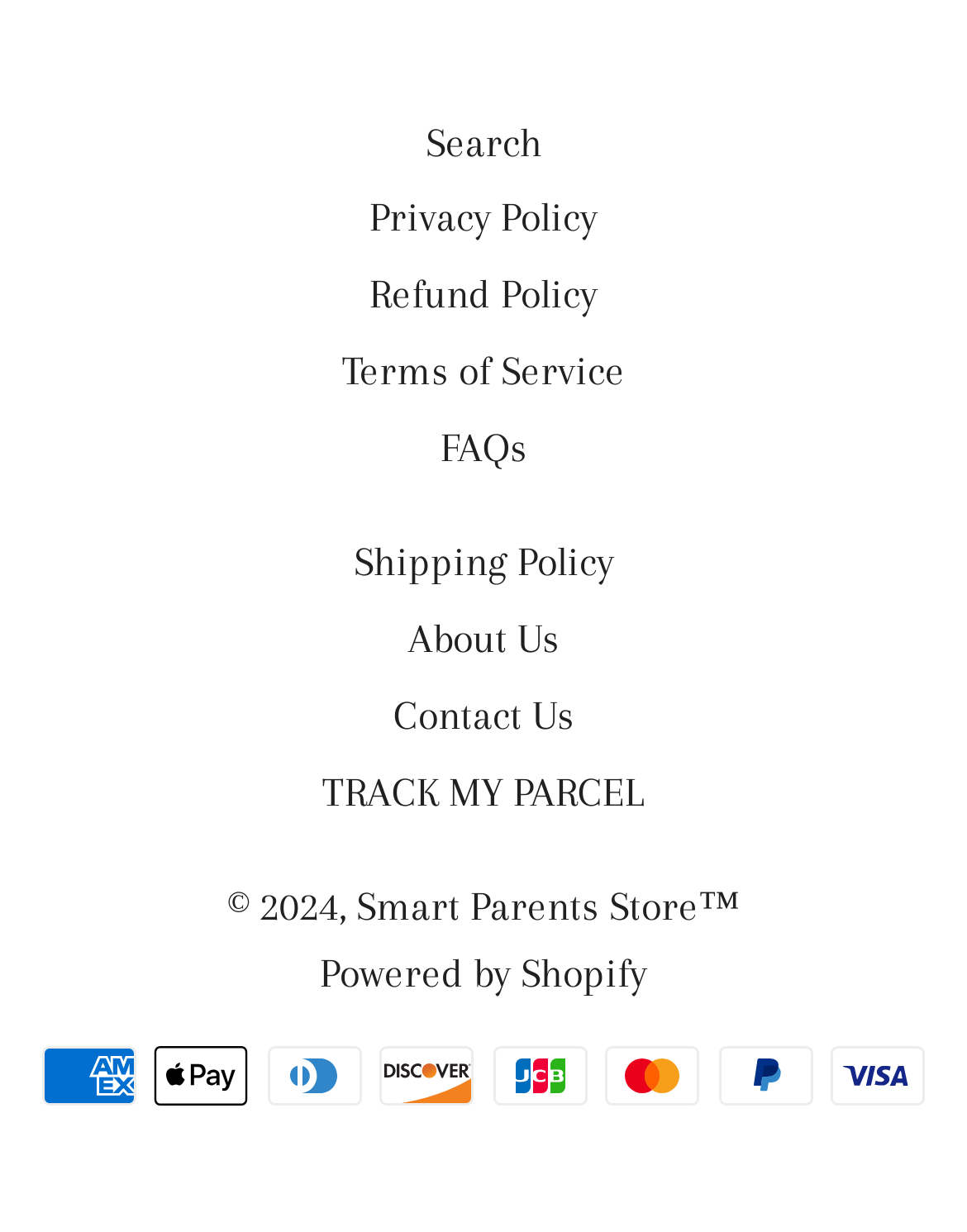Identify the bounding box for the UI element specified in this description: "FAQs". The coordinates must be four float numbers between 0 and 1, formatted as [left, top, right, bottom].

[0.455, 0.344, 0.545, 0.382]